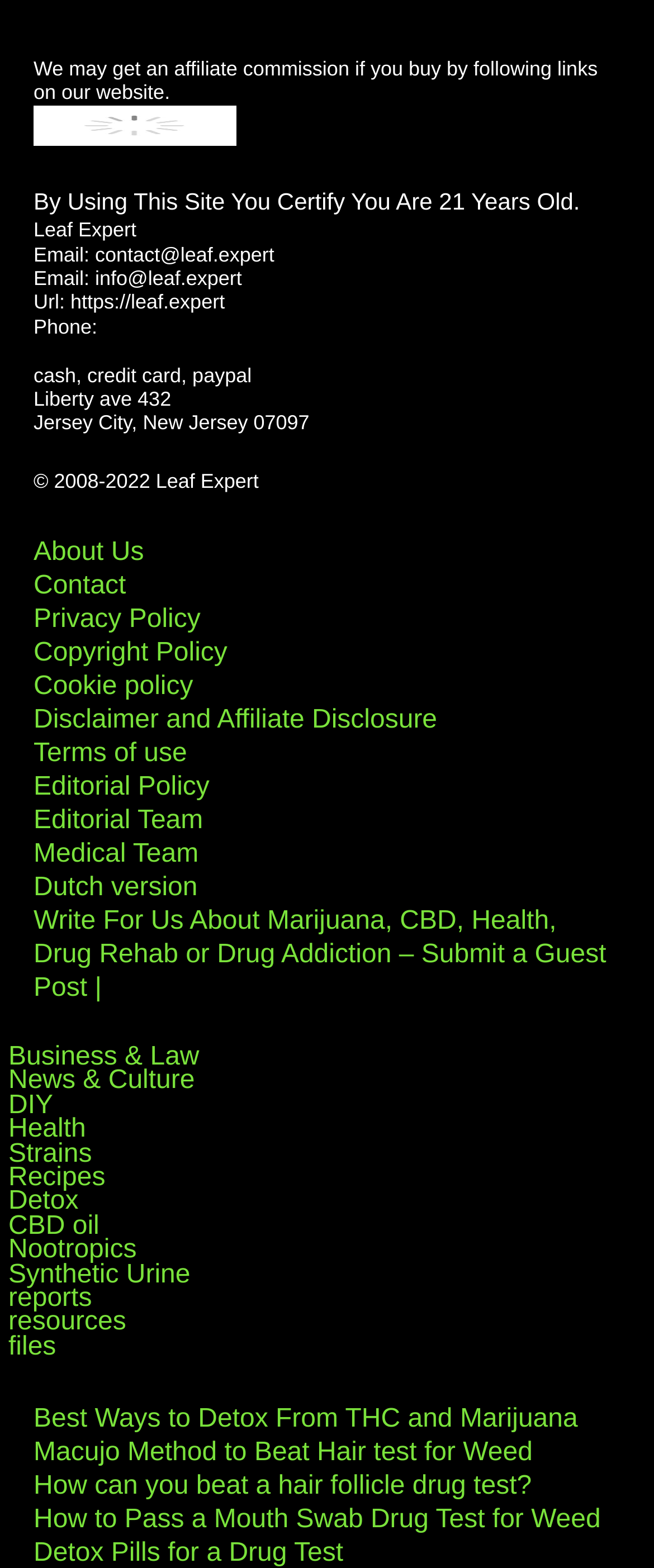What is the address of the company?
Refer to the screenshot and answer in one word or phrase.

Liberty ave 432, Jersey City, New Jersey 07097